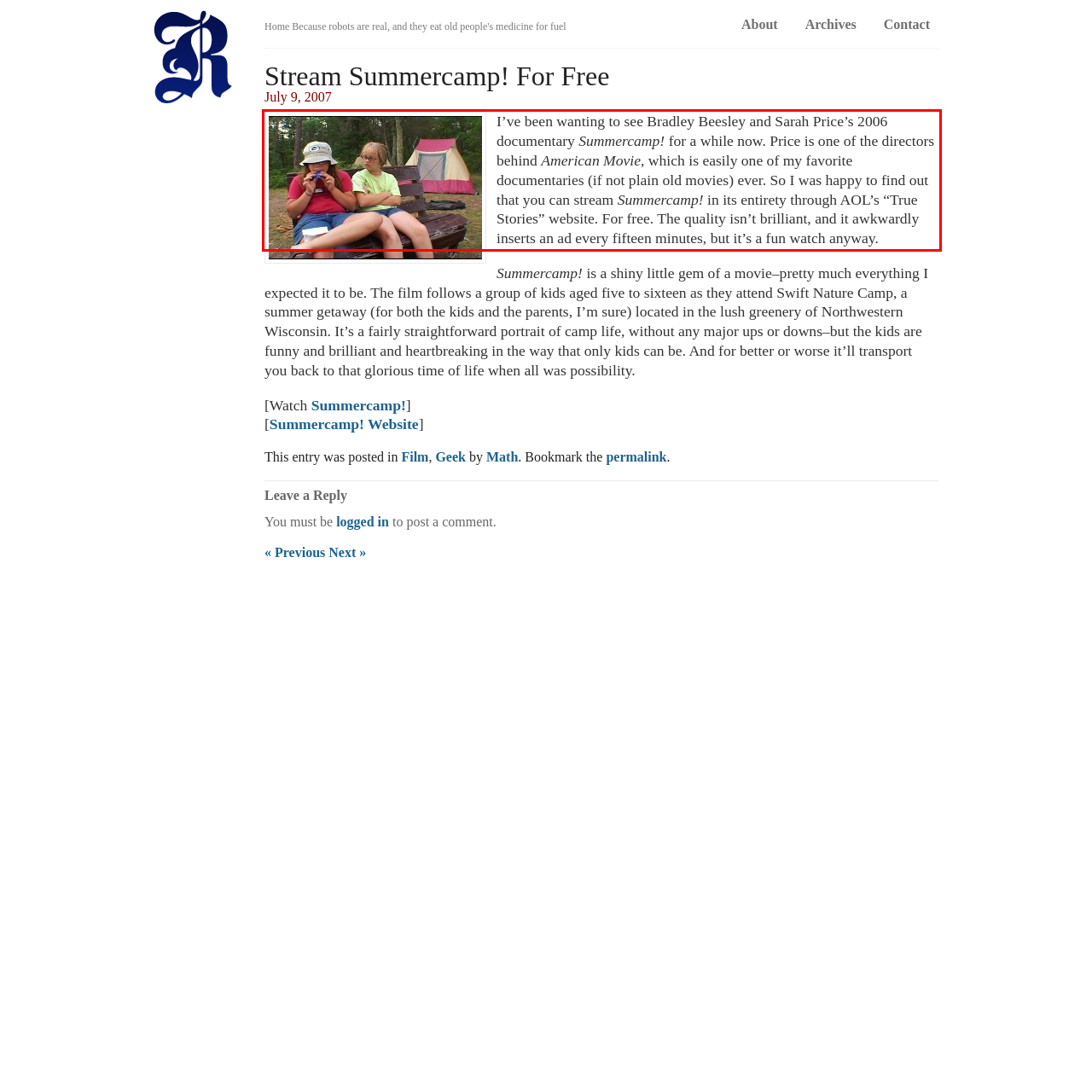Please analyze the screenshot of a webpage and extract the text content within the red bounding box using OCR.

I’ve been wanting to see Bradley Beesley and Sarah Price’s 2006 documentary Summercamp! for a while now. Price is one of the directors behind American Movie, which is easily one of my favorite documentaries (if not plain old movies) ever. So I was happy to find out that you can stream Summercamp! in its entirety through AOL’s “True Stories” website. For free. The quality isn’t brilliant, and it awkwardly inserts an ad every fifteen minutes, but it’s a fun watch anyway.